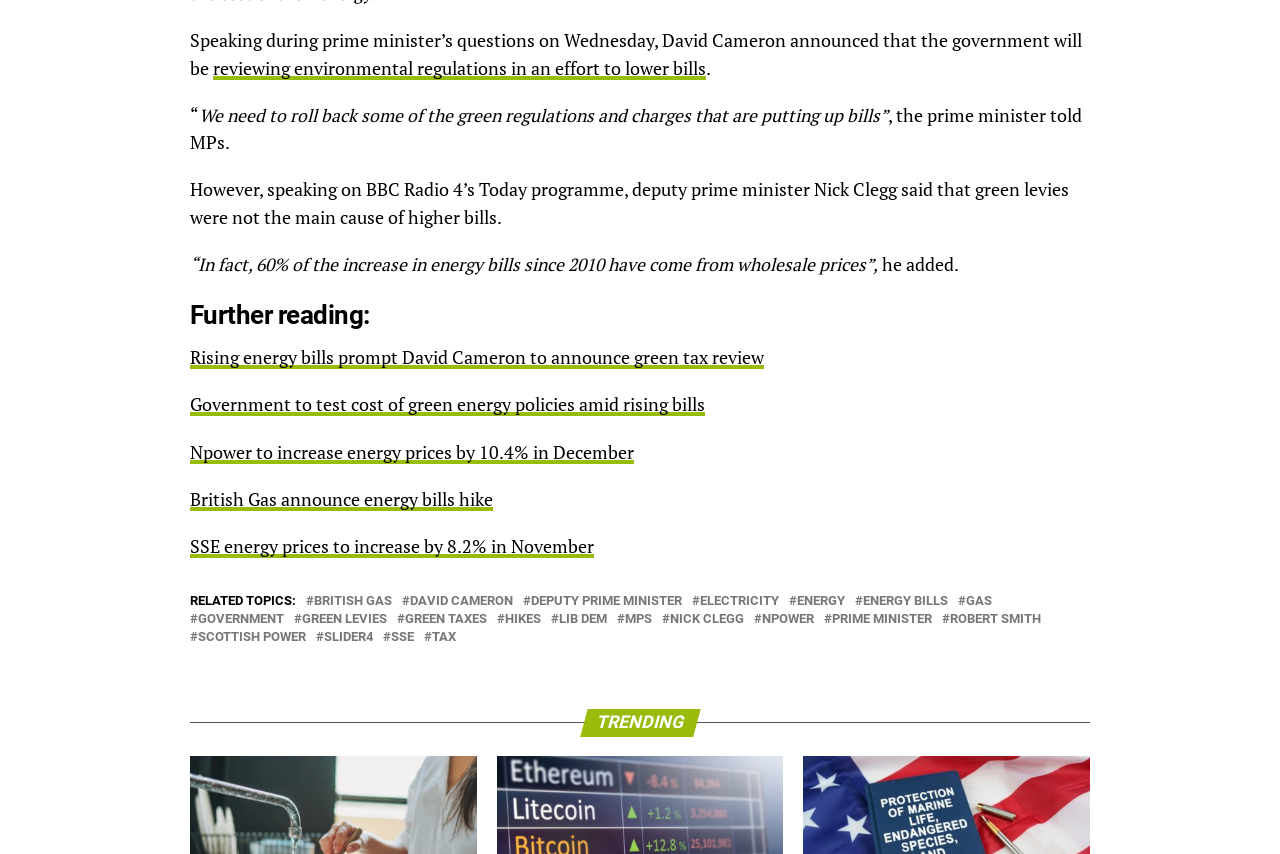Find and indicate the bounding box coordinates of the region you should select to follow the given instruction: "Click on the Home link".

None